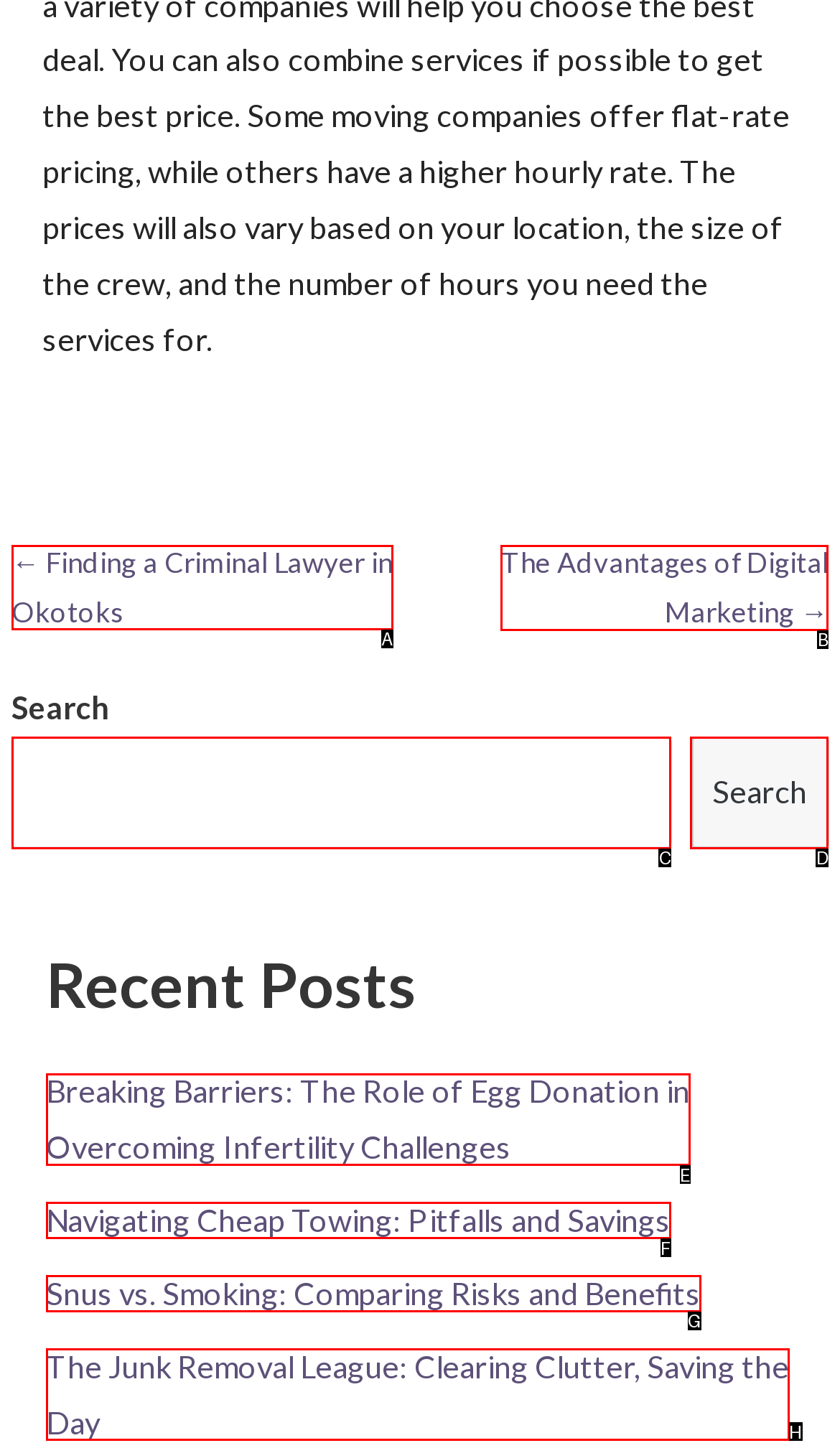Specify the letter of the UI element that should be clicked to achieve the following: View the next post
Provide the corresponding letter from the choices given.

B